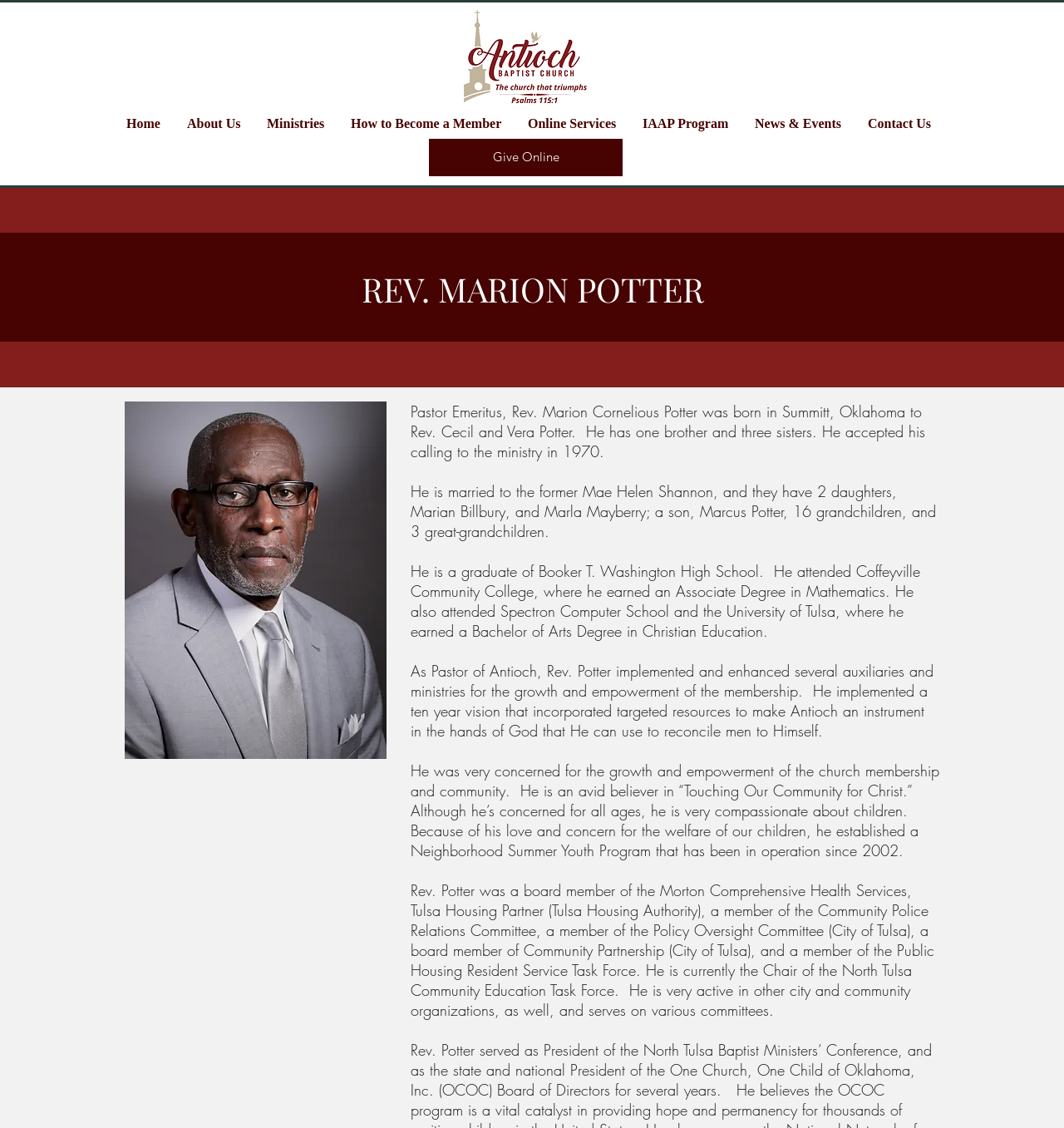Locate the bounding box coordinates of the element you need to click to accomplish the task described by this instruction: "Click the Give Online link".

[0.403, 0.123, 0.585, 0.156]